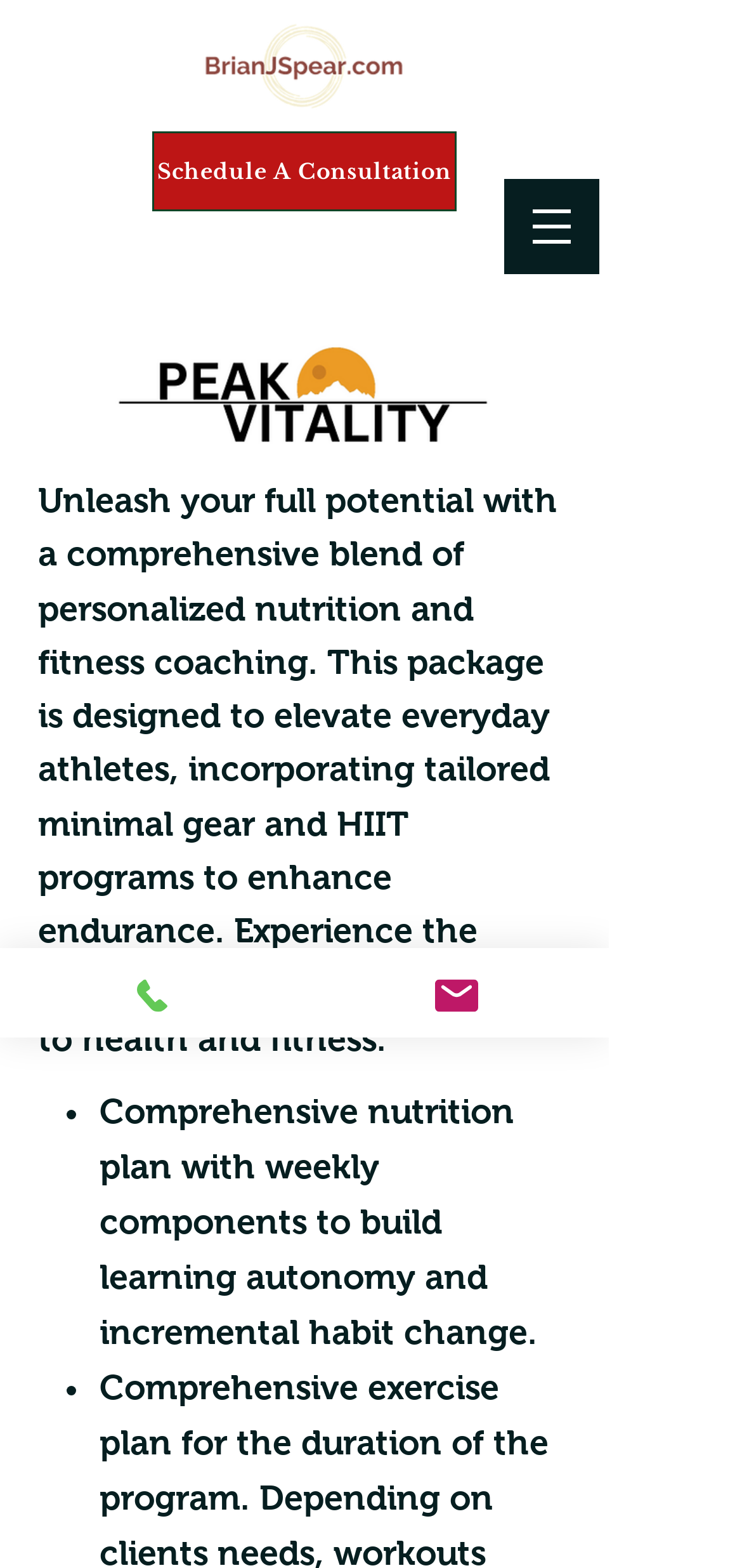How many benefits are listed for the coaching package?
Please interpret the details in the image and answer the question thoroughly.

The webpage lists two benefits for the coaching package, which are 'Comprehensive nutrition plan with weekly components...' and another benefit that is not explicitly stated but implied by the text 'Experience the synergy of a holistic approach to health and fitness.'. The two ListMarker elements suggest that there are two benefits listed.